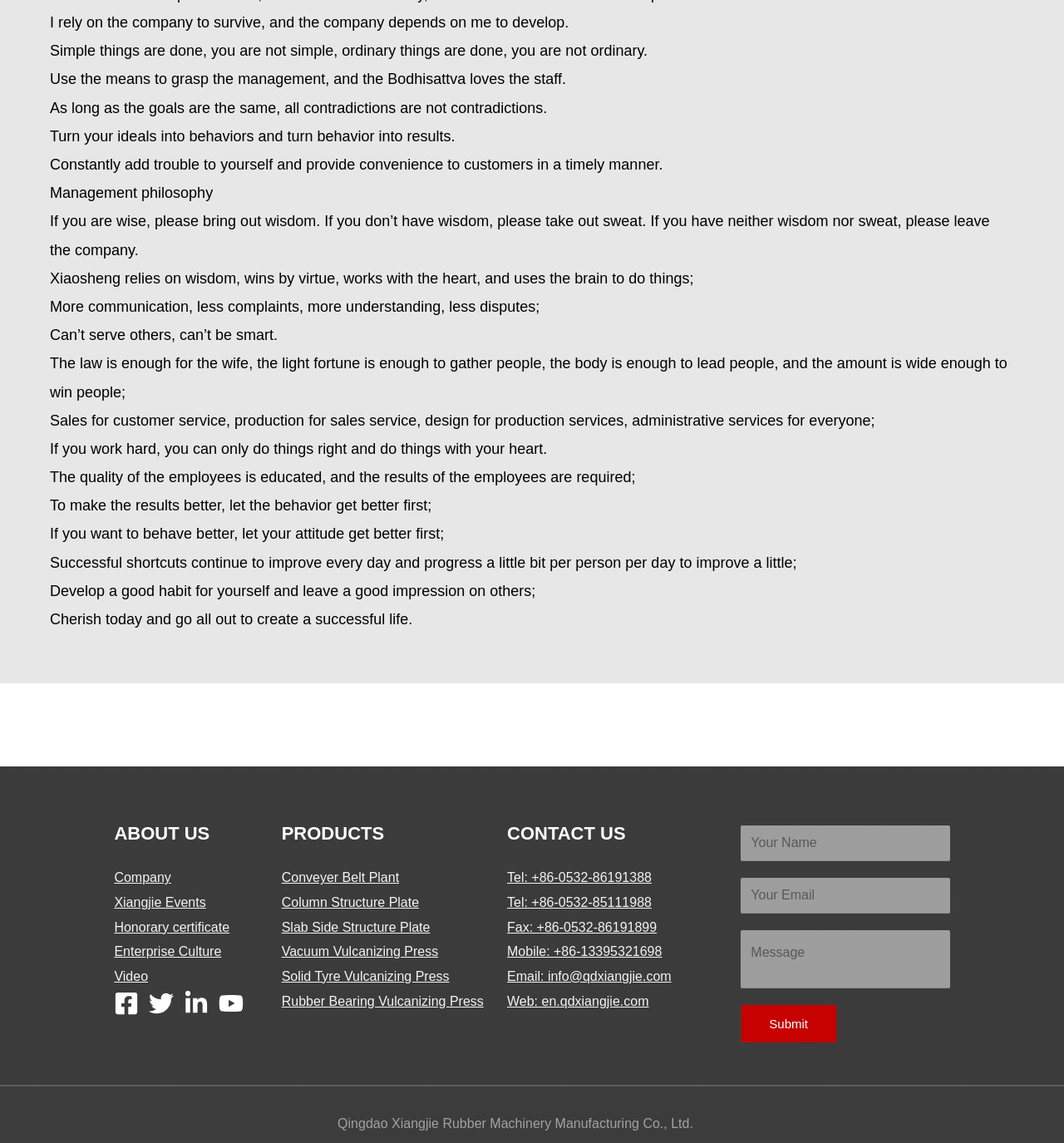Determine the bounding box coordinates of the clickable element to complete this instruction: "Click Submit". Provide the coordinates in the format of four float numbers between 0 and 1, [left, top, right, bottom].

[0.696, 0.879, 0.786, 0.912]